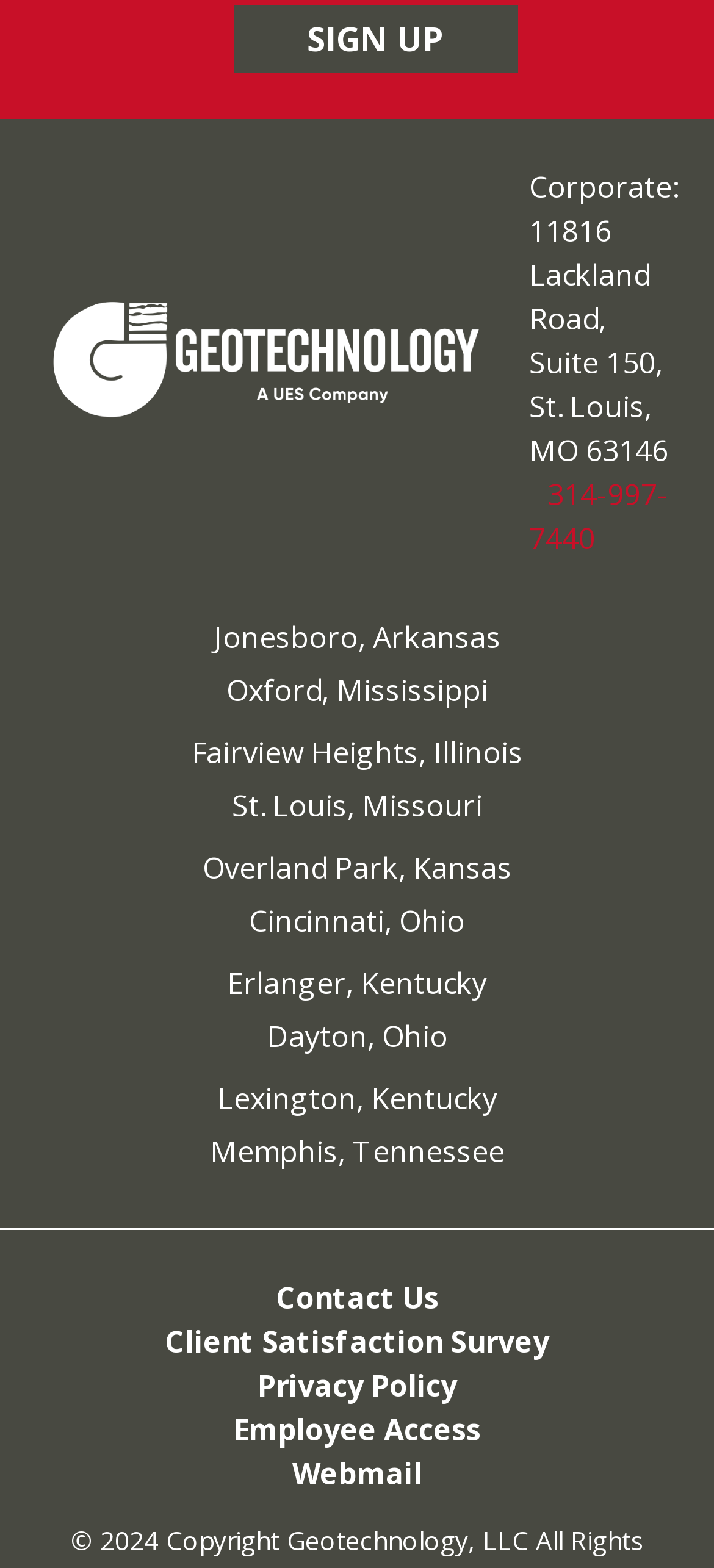Please give a concise answer to this question using a single word or phrase: 
What is the phone number?

314-997-7440